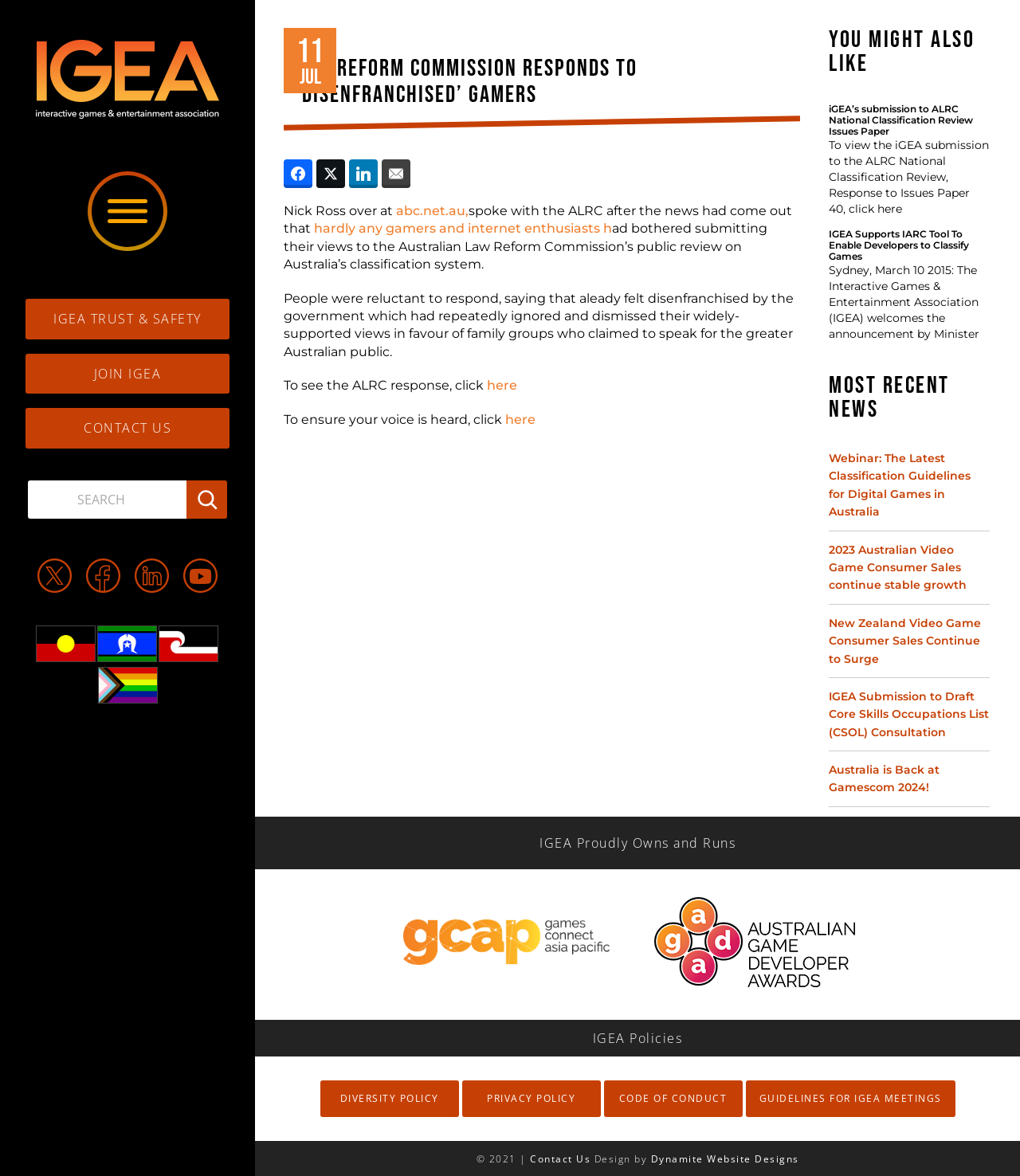Please specify the bounding box coordinates of the clickable region to carry out the following instruction: "Follow IGEA on Twitter". The coordinates should be four float numbers between 0 and 1, in the format [left, top, right, bottom].

[0.037, 0.475, 0.07, 0.504]